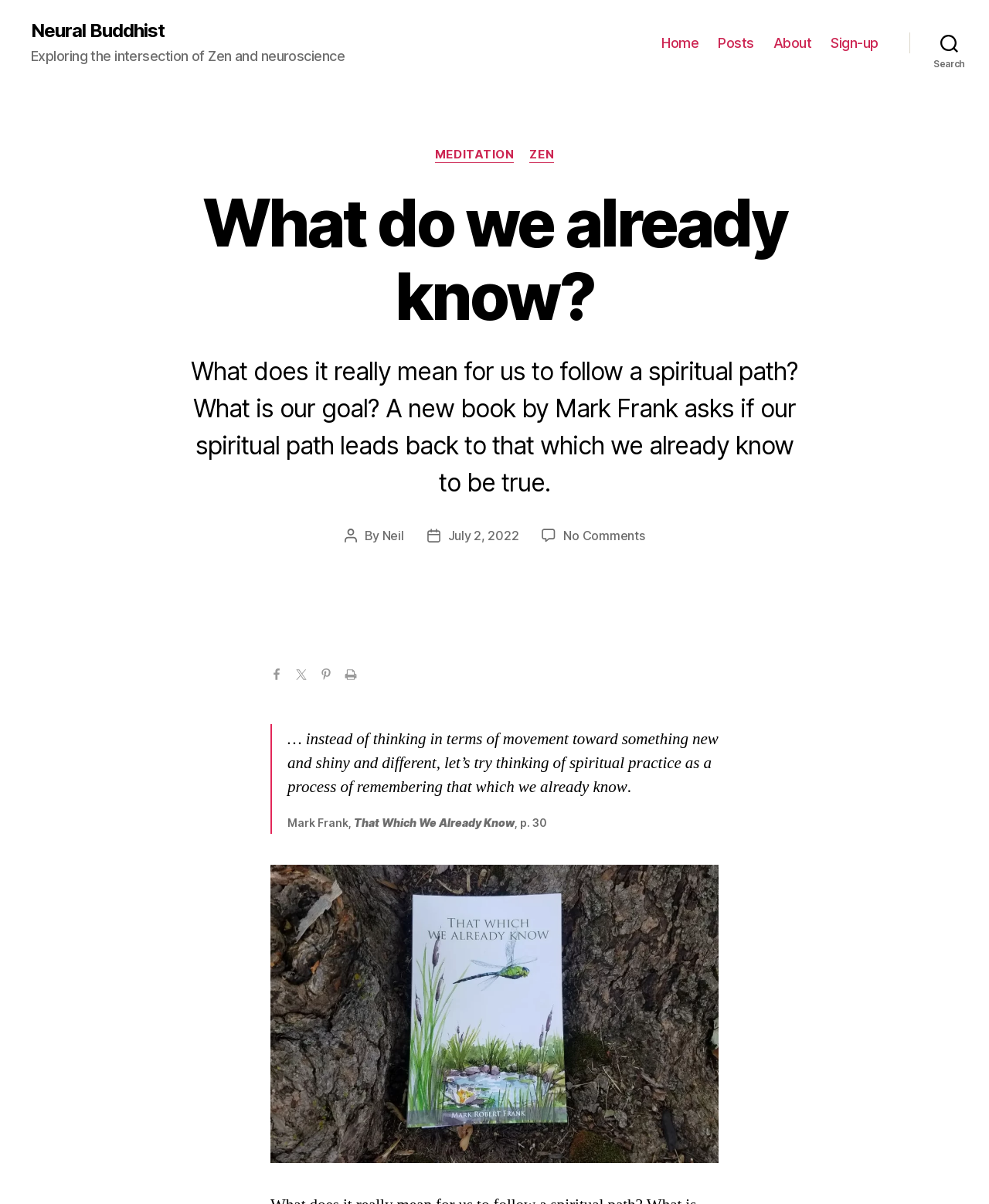Determine the bounding box coordinates of the clickable element to achieve the following action: 'Search for something'. Provide the coordinates as four float values between 0 and 1, formatted as [left, top, right, bottom].

[0.92, 0.022, 1.0, 0.05]